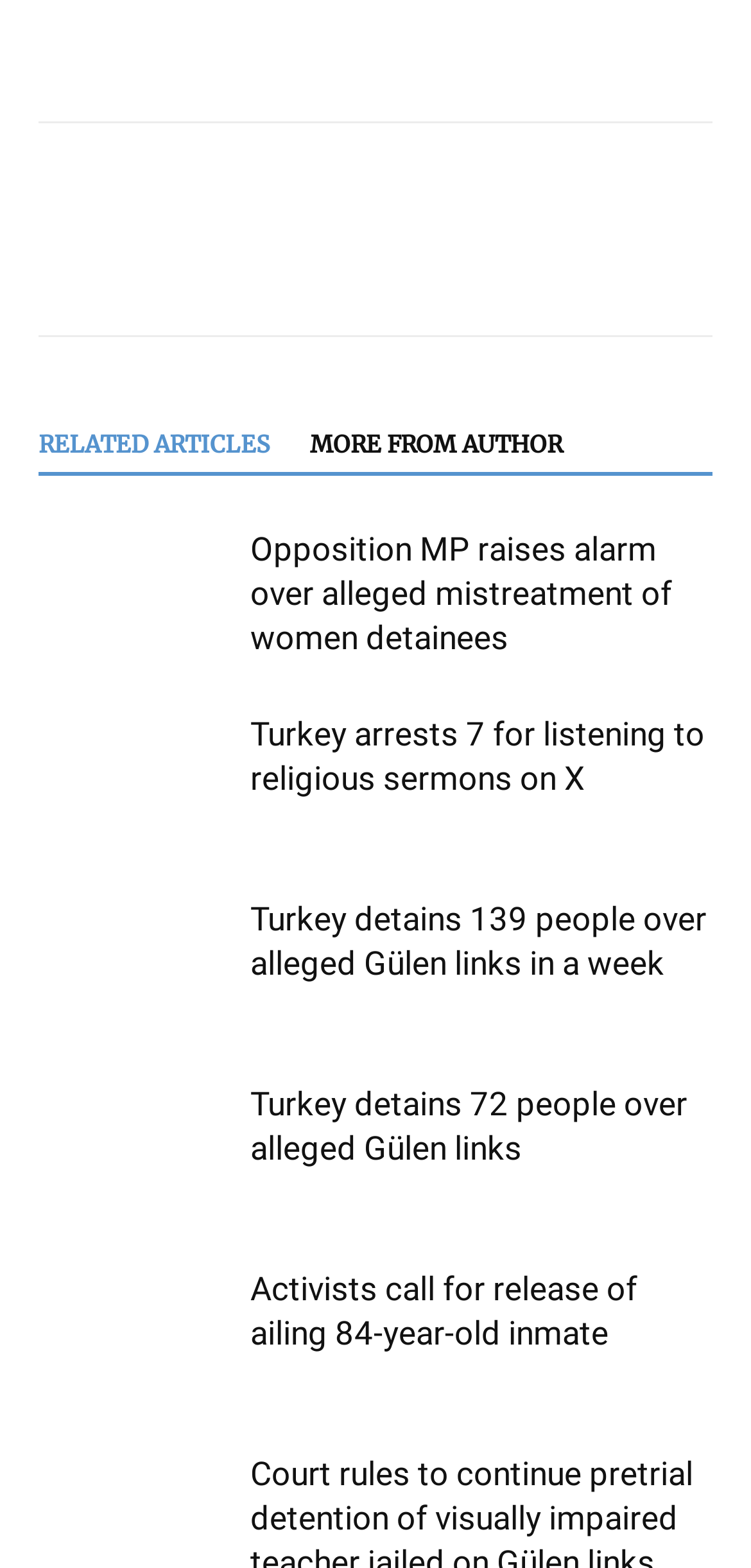Locate the bounding box coordinates of the segment that needs to be clicked to meet this instruction: "Read more about Opposition MP raises alarm over alleged mistreatment of women detainees".

[0.051, 0.337, 0.308, 0.421]